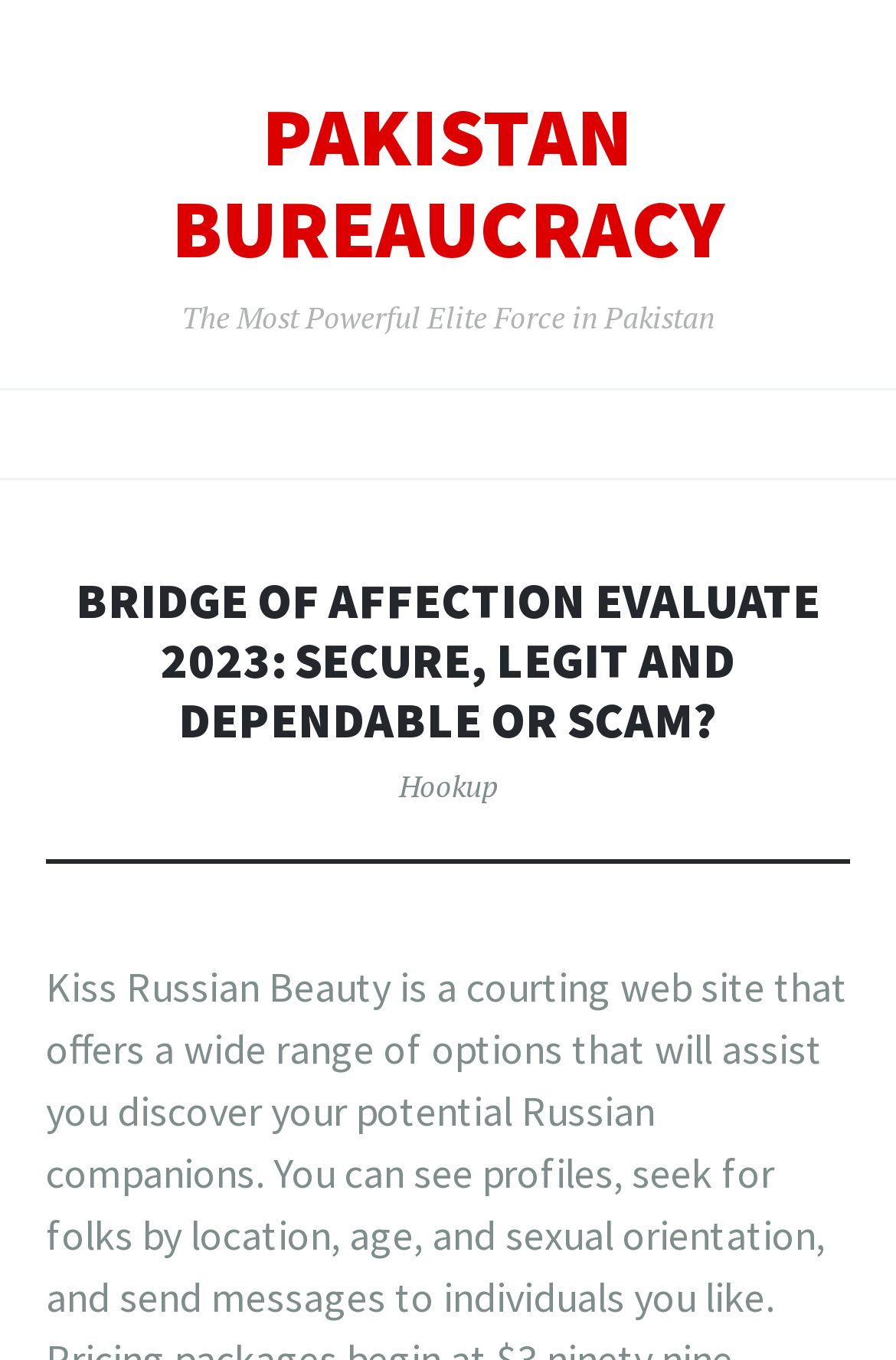What is the elite force mentioned on the webpage?
Using the image, answer in one word or phrase.

The Most Powerful Elite Force in Pakistan